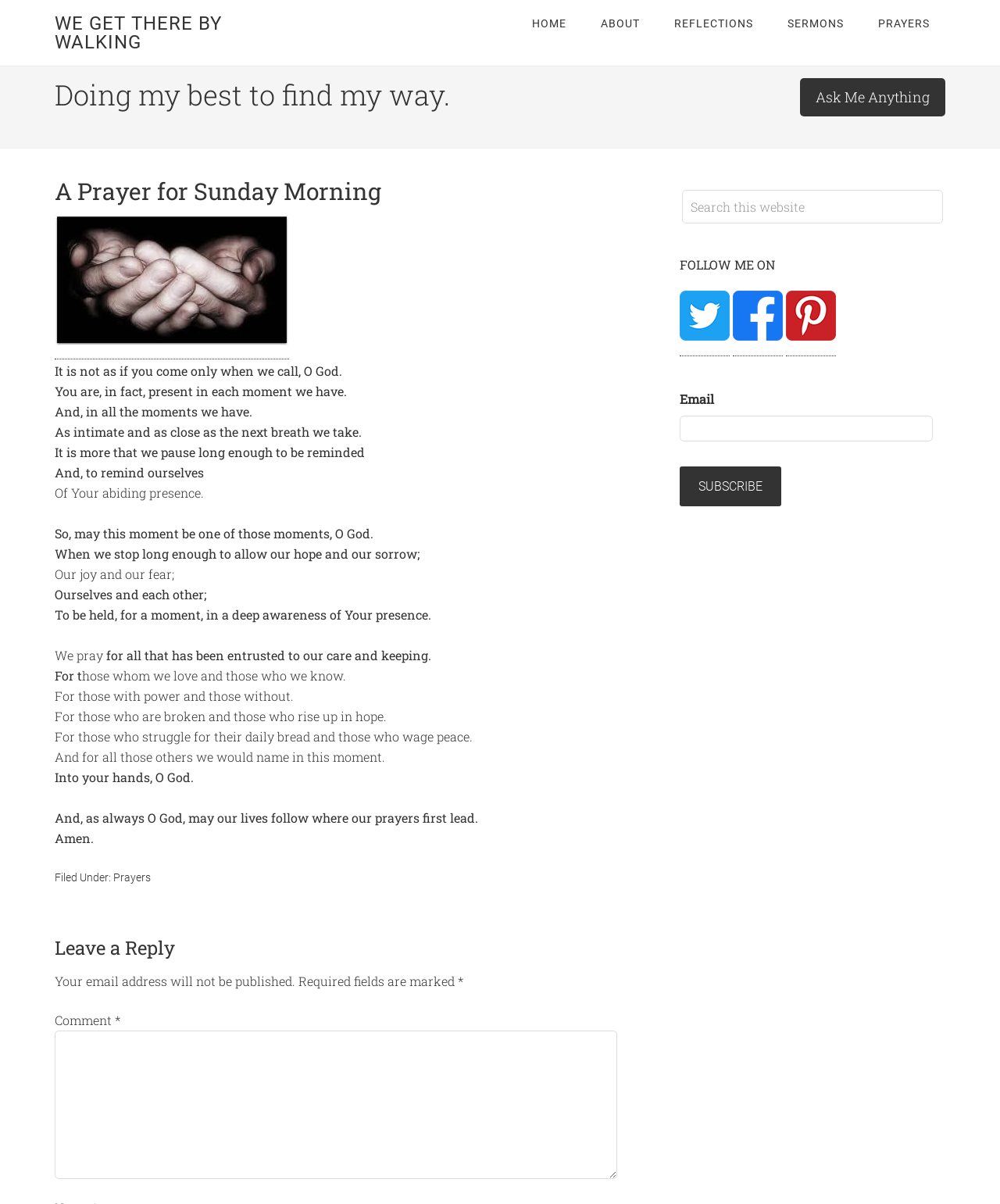Can you show the bounding box coordinates of the region to click on to complete the task described in the instruction: "Search this website"?

[0.682, 0.158, 0.943, 0.186]